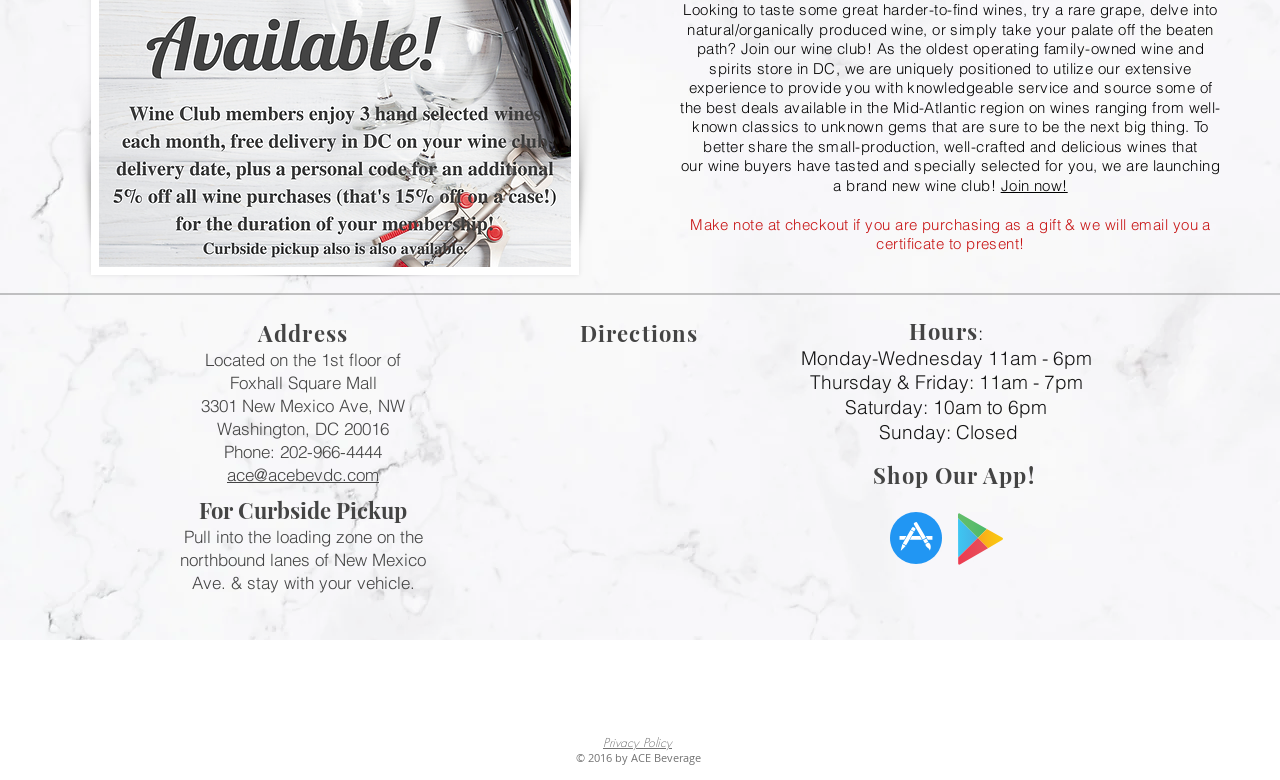Given the element description "Privacy Policy" in the screenshot, predict the bounding box coordinates of that UI element.

[0.471, 0.941, 0.525, 0.962]